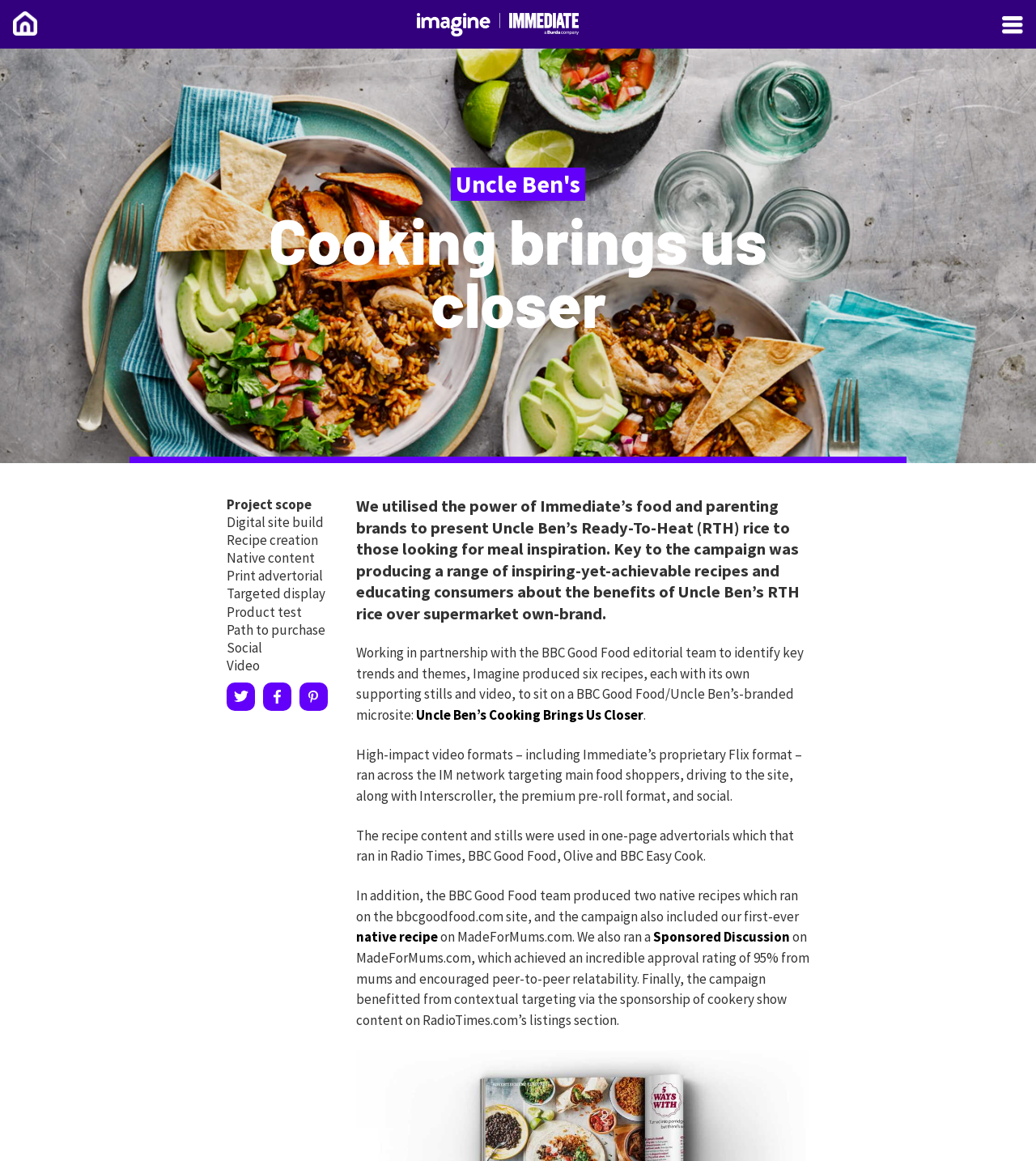Where did the campaign run?
Please answer the question as detailed as possible based on the image.

The campaign ran on BBC Good Food, as well as other websites such as Radio Times, Olive, BBC Easy Cook, and MadeForMums.com. It also included sponsored content on RadioTimes.com’s listings section.